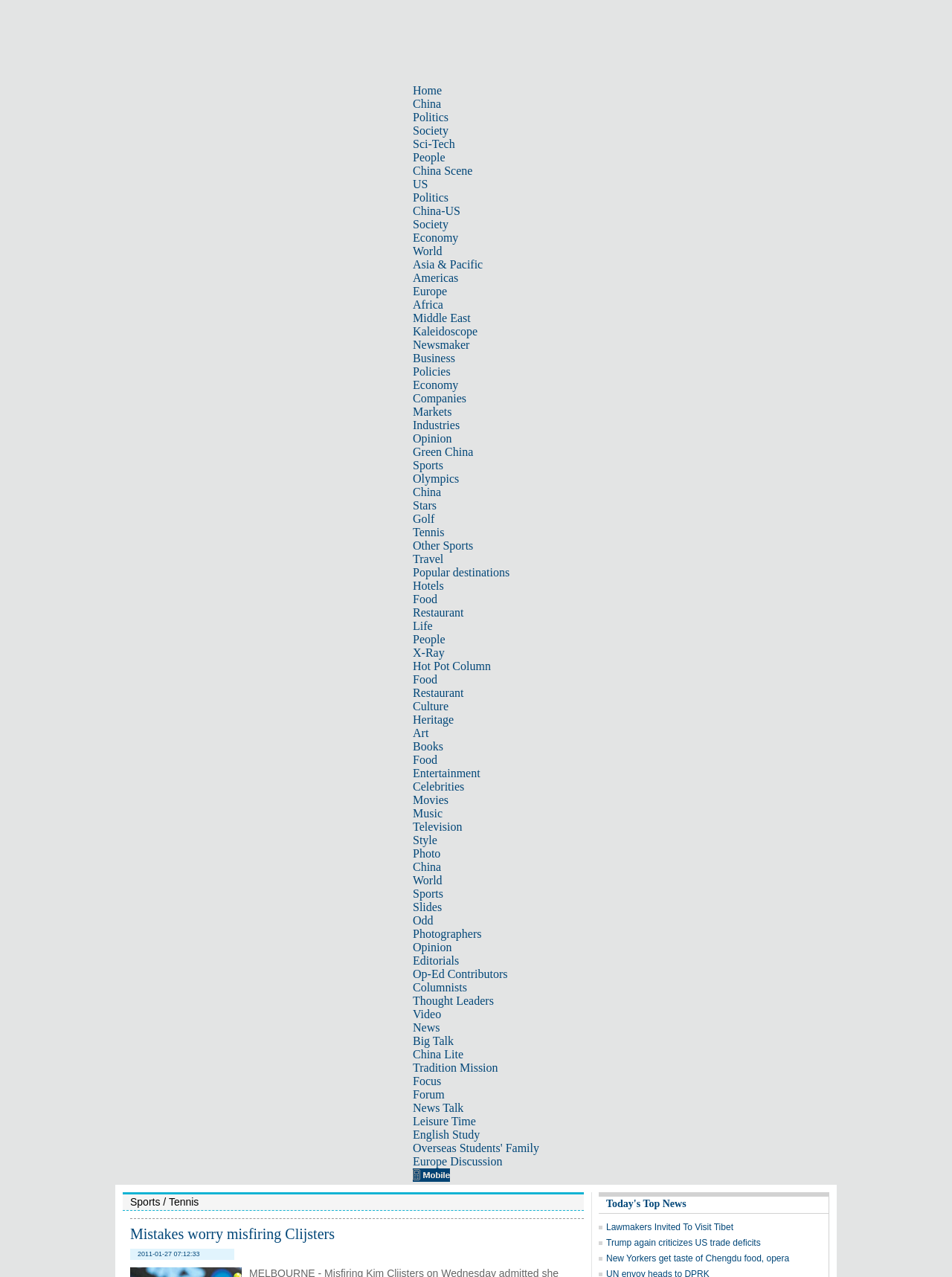Determine the bounding box coordinates of the section I need to click to execute the following instruction: "Click on the 'Olympics' link". Provide the coordinates as four float numbers between 0 and 1, i.e., [left, top, right, bottom].

[0.434, 0.37, 0.482, 0.38]